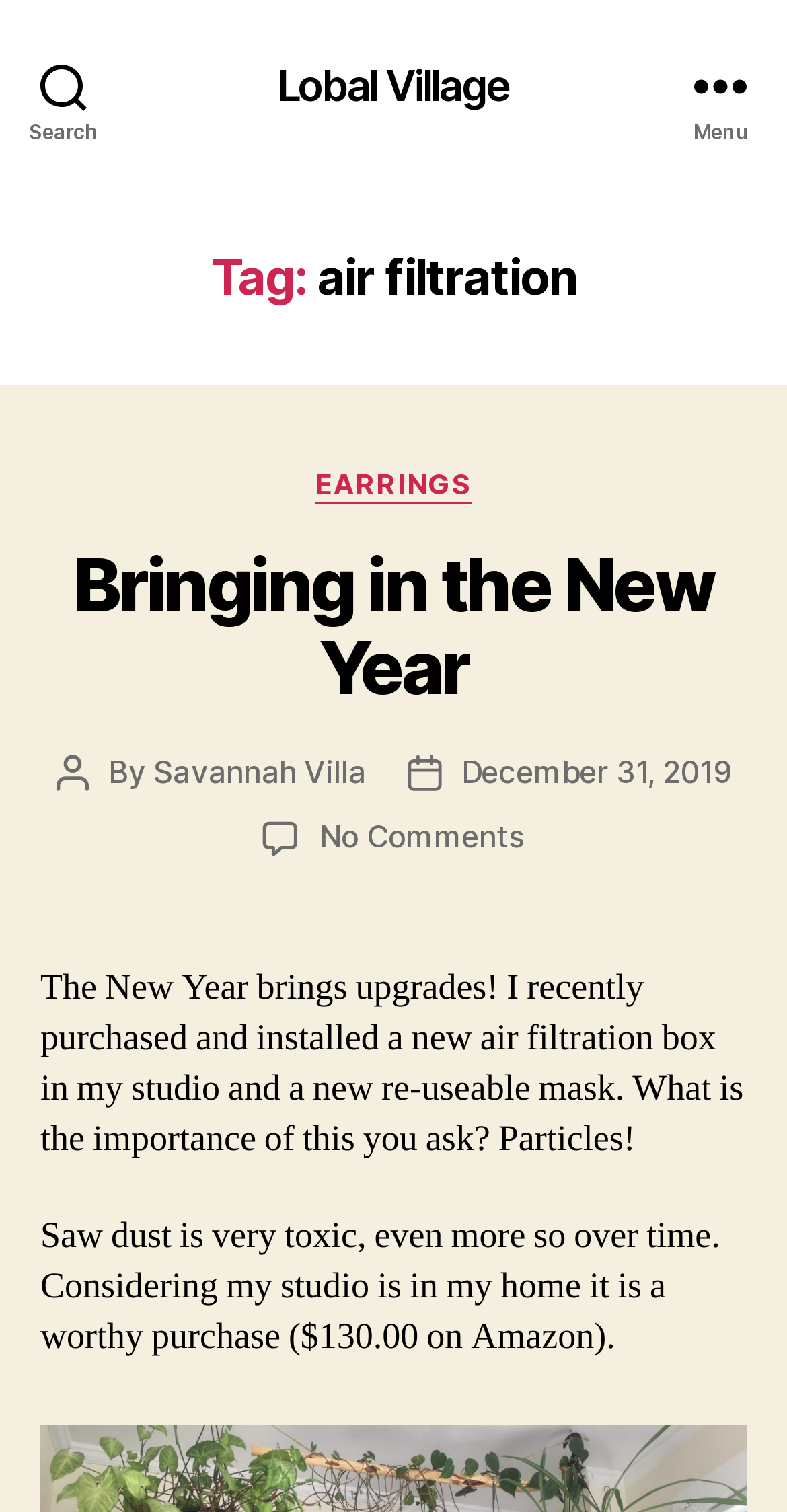Point out the bounding box coordinates of the section to click in order to follow this instruction: "Open the Menu".

[0.831, 0.0, 1.0, 0.112]